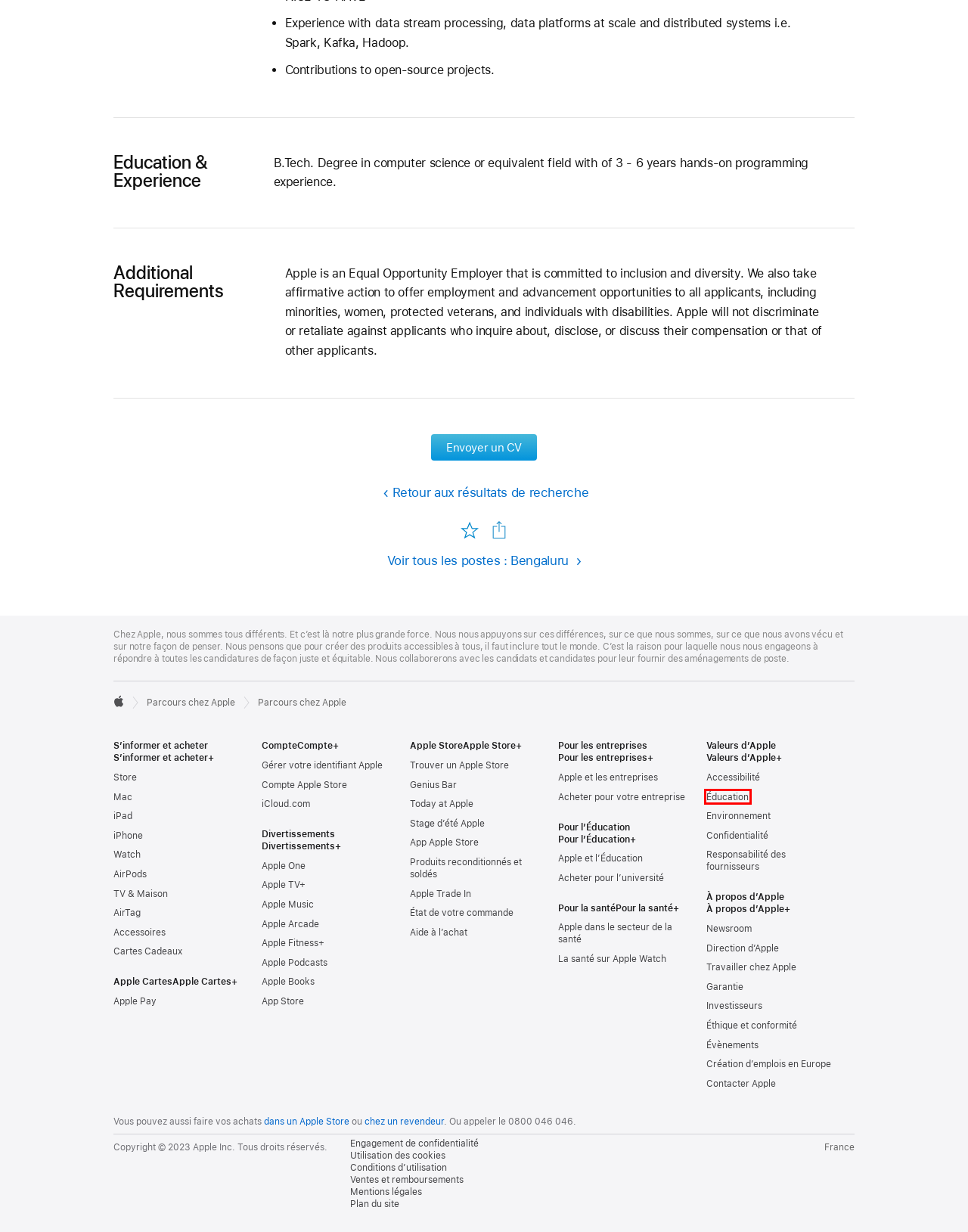Examine the screenshot of a webpage with a red bounding box around a UI element. Select the most accurate webpage description that corresponds to the new page after clicking the highlighted element. Here are the choices:
A. iCloud
B. Mentions légales - Conditions générales d’utilisation des sites Web - Apple
C. Éducation - Apple (FR)
D. Produits reconditionnés - Apple (FR)
E. Conditions Générales - Apple (FR)
F. Tarifs Éducation et remises étudiants - Éducation - Apple (FR)
G. Santé - Apple (FR)
H. Réservation au Genius Bar et options d’assistance Apple - Apple (FR)

C